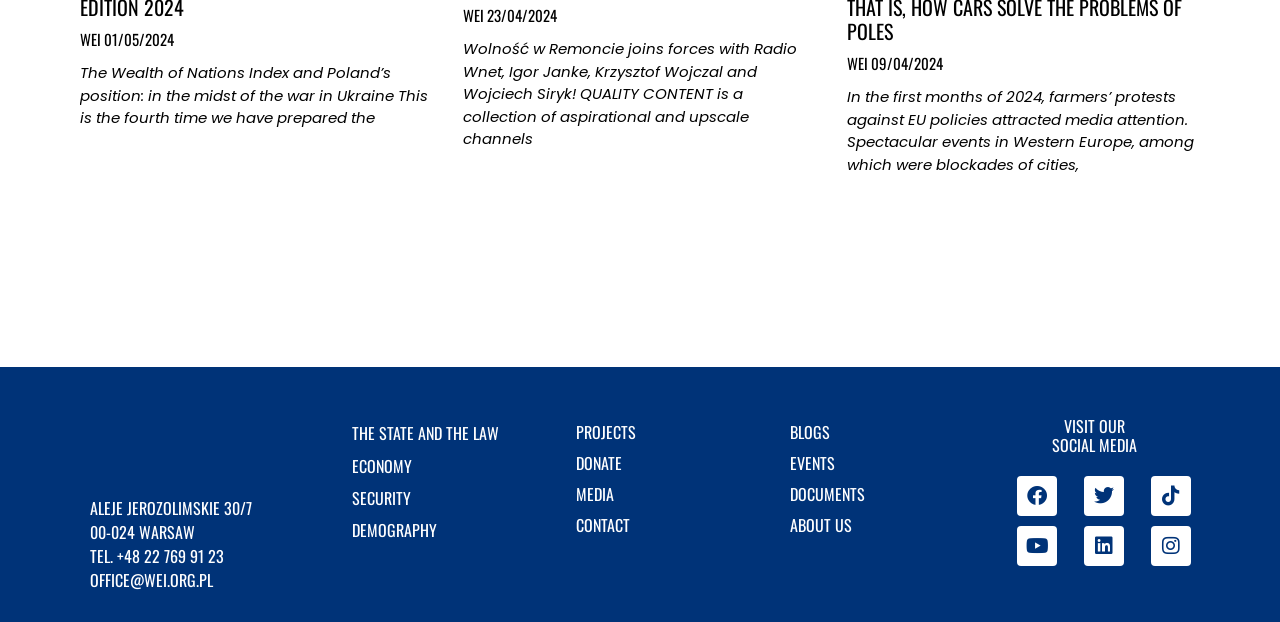Answer succinctly with a single word or phrase:
What is the date of the article 'In the first months of 2024, farmers’ protests against EU policies attracted media attention.'?

09/04/2024